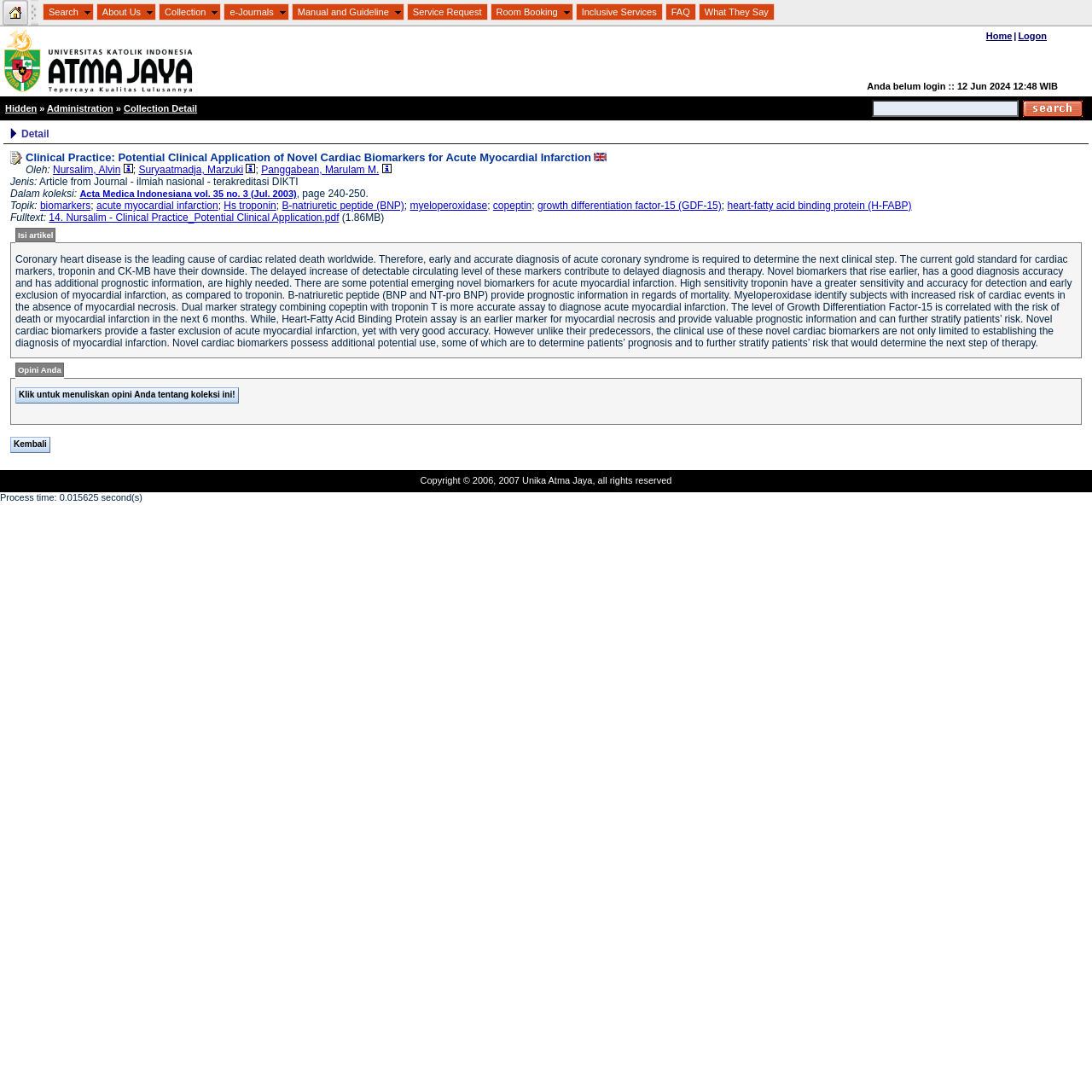Determine the bounding box coordinates of the UI element described below. Use the format (top-left x, top-left y, bottom-right x, bottom-right y) with floating point numbers between 0 and 1: Search

[0.04, 0.004, 0.076, 0.018]